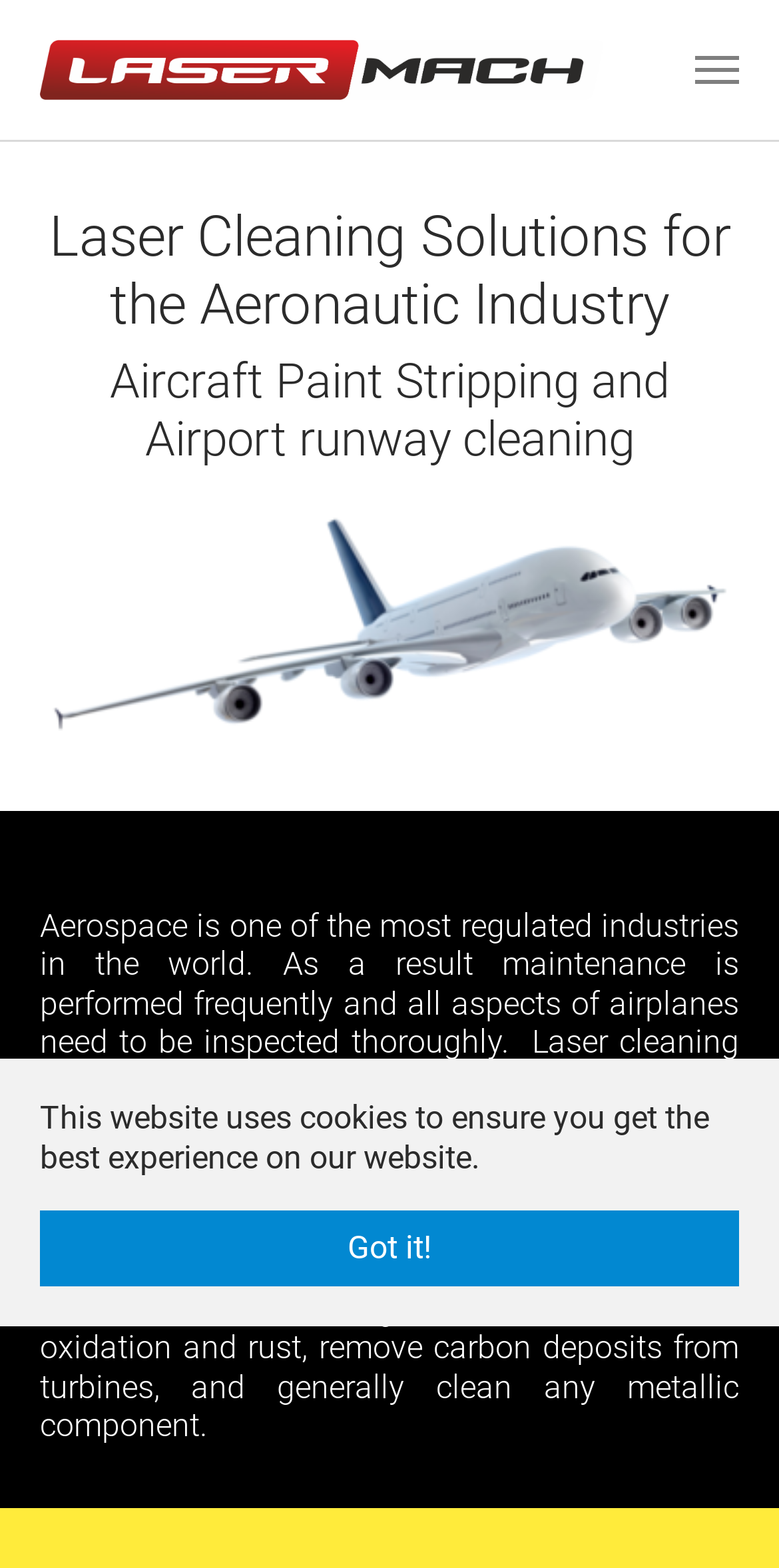Provide the bounding box coordinates for the UI element described in this sentence: "Home". The coordinates should be four float values between 0 and 1, i.e., [left, top, right, bottom].

None